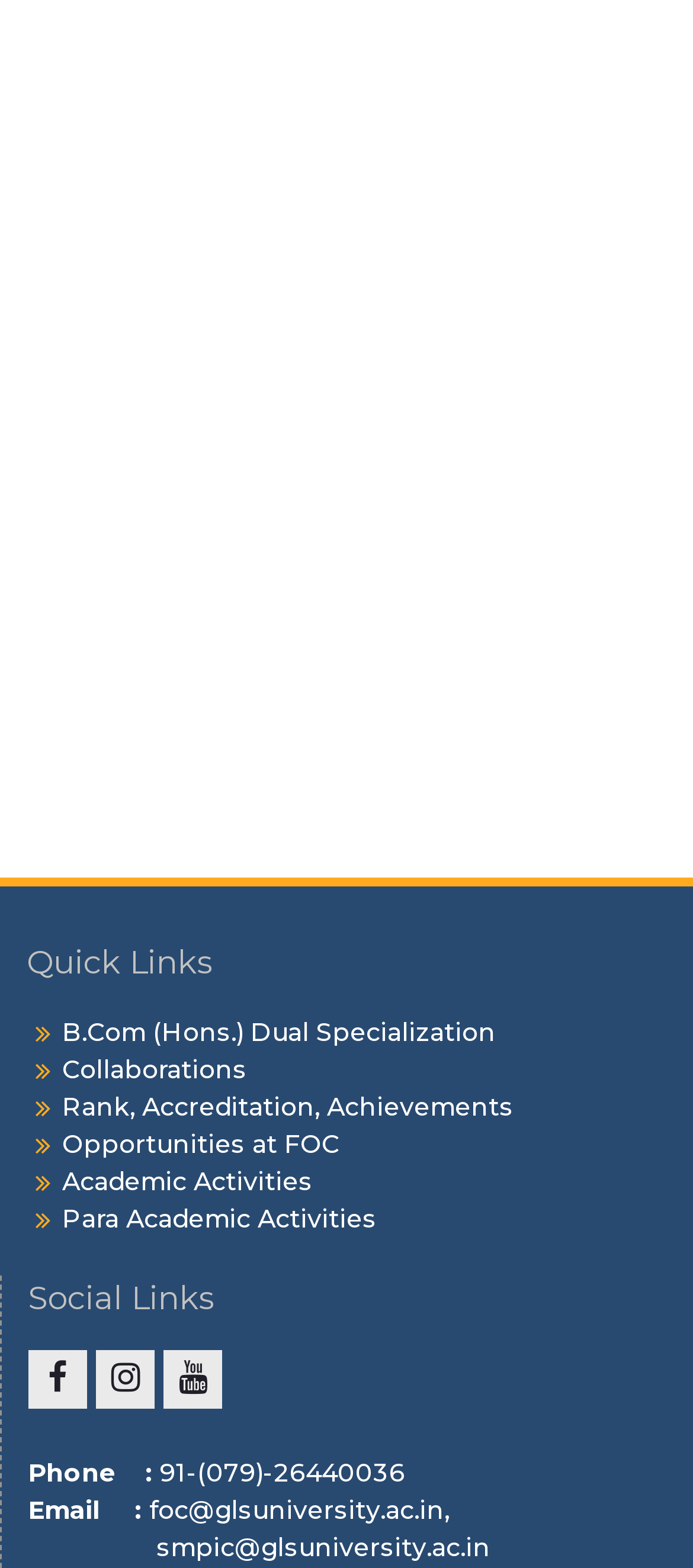Find the bounding box coordinates of the clickable element required to execute the following instruction: "Email to foc@glsuniversity.ac.in". Provide the coordinates as four float numbers between 0 and 1, i.e., [left, top, right, bottom].

[0.205, 0.953, 0.649, 0.974]